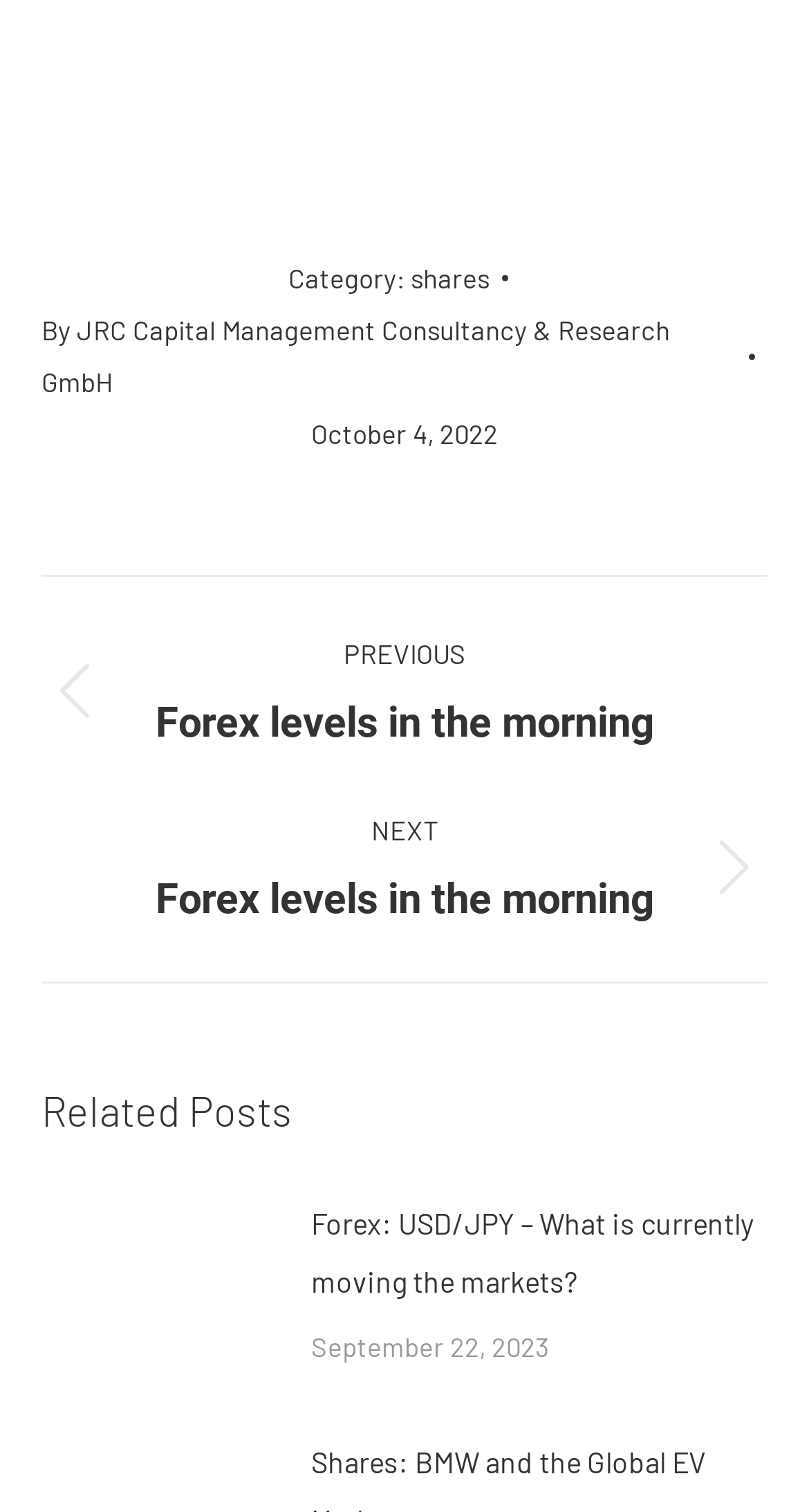Who is the author of the current post?
Look at the image and construct a detailed response to the question.

The author of the current post is mentioned as 'By JRC Capital Management Consultancy & Research GmbH' in the webpage.